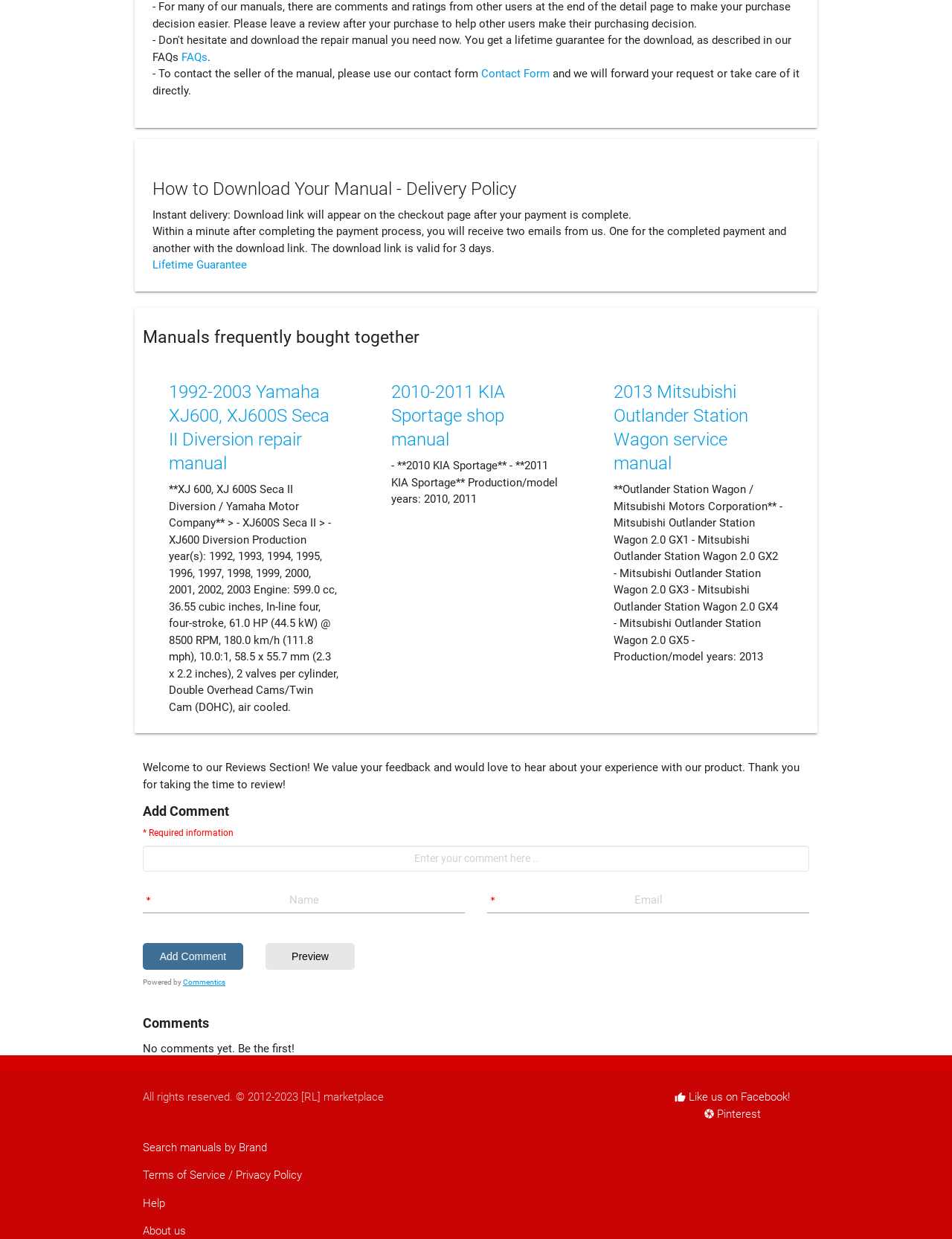Pinpoint the bounding box coordinates of the clickable area necessary to execute the following instruction: "Add a comment". The coordinates should be given as four float numbers between 0 and 1, namely [left, top, right, bottom].

[0.15, 0.761, 0.255, 0.783]